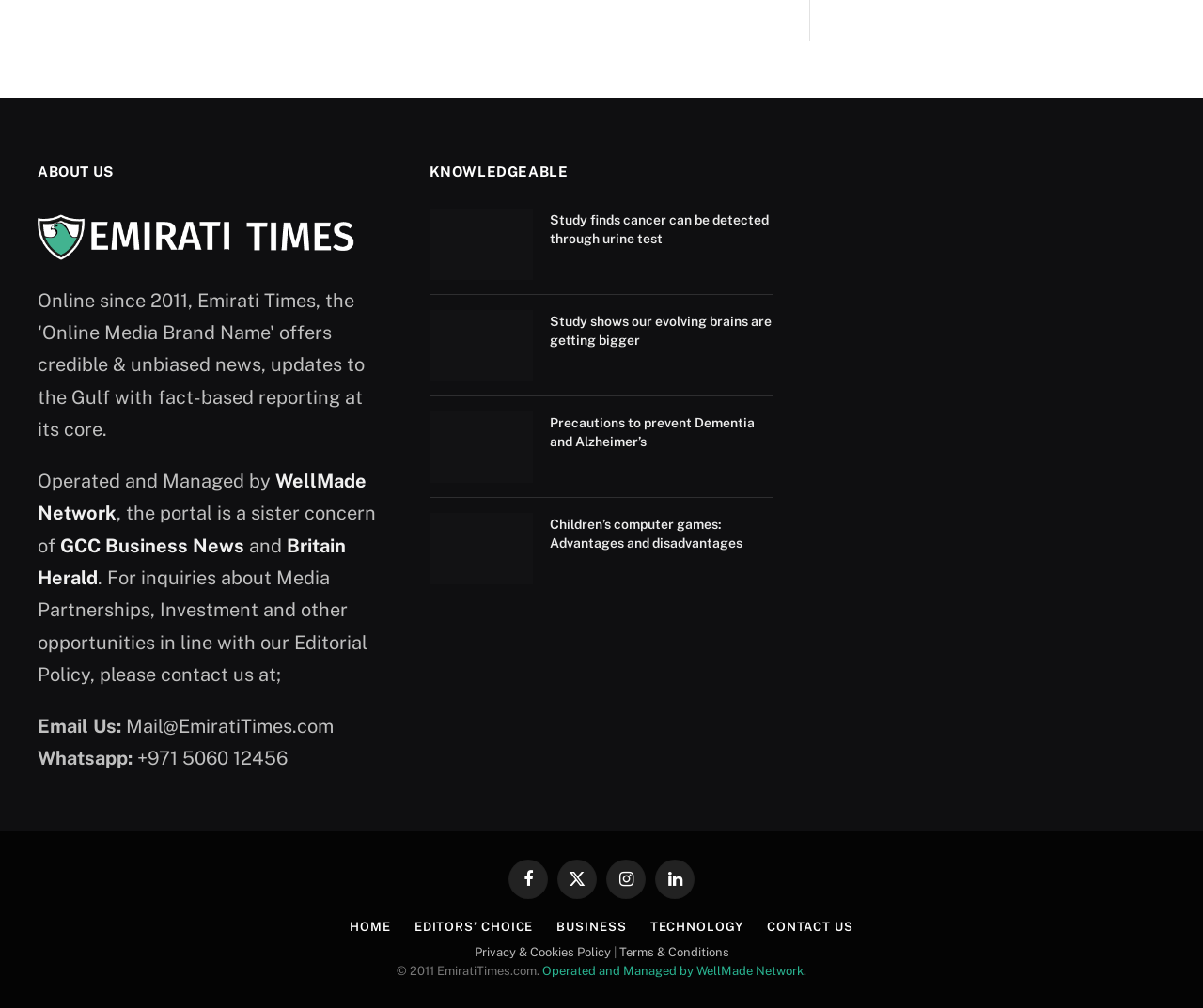Predict the bounding box coordinates of the area that should be clicked to accomplish the following instruction: "Contact us through email". The bounding box coordinates should consist of four float numbers between 0 and 1, i.e., [left, top, right, bottom].

[0.105, 0.709, 0.277, 0.732]